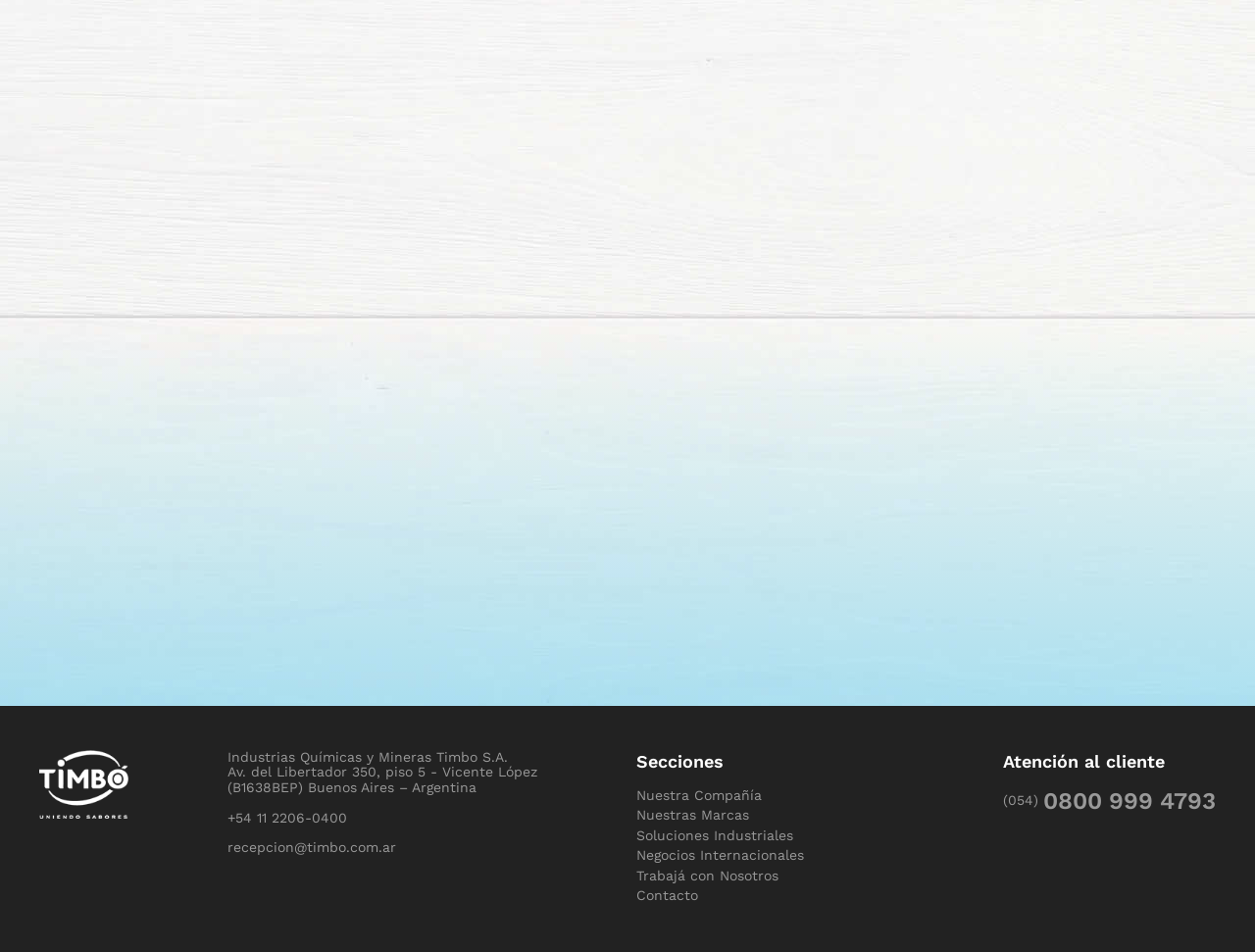For the following element description, predict the bounding box coordinates in the format (top-left x, top-left y, bottom-right x, bottom-right y). All values should be floating point numbers between 0 and 1. Description: +54 11 2206-0400

[0.181, 0.85, 0.277, 0.867]